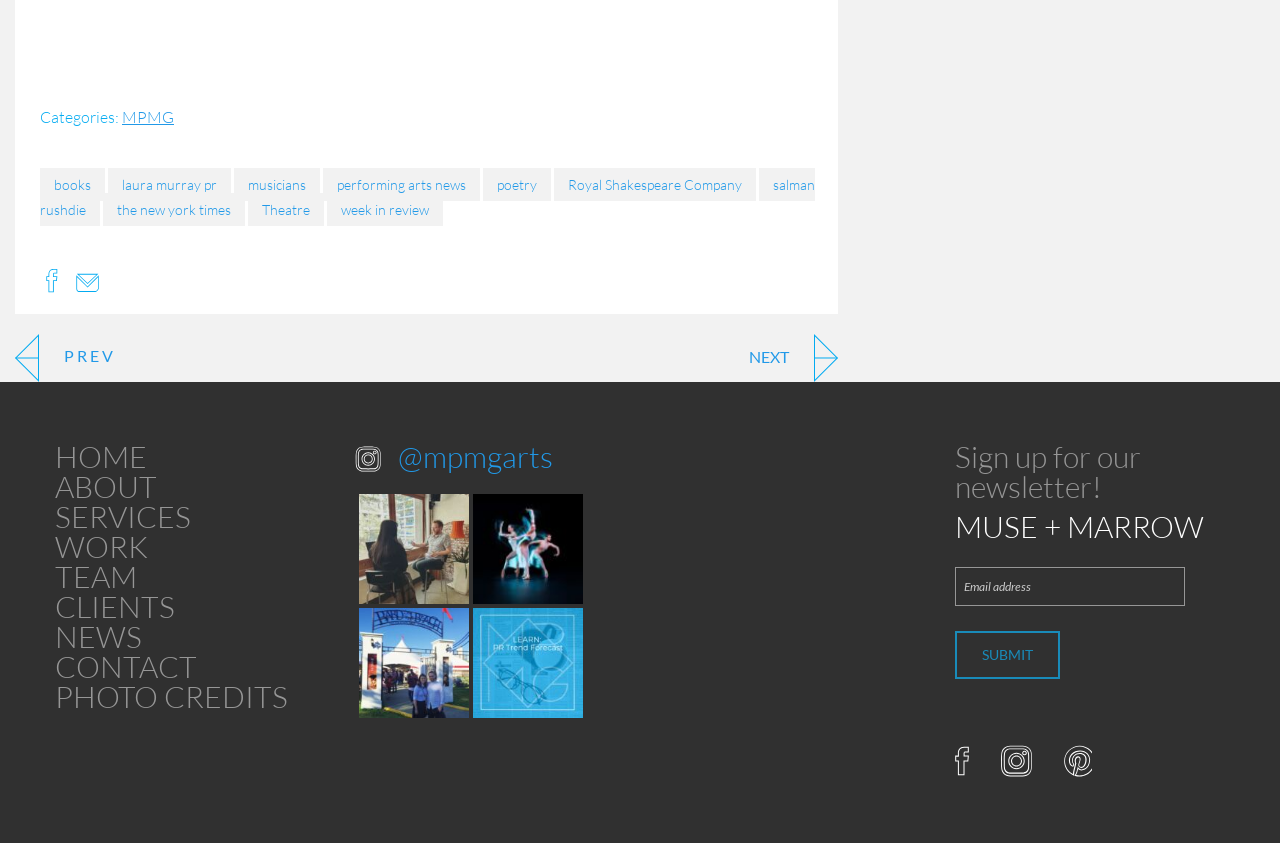Based on the visual content of the image, answer the question thoroughly: How many navigation links are there?

I counted the number of links in the navigation section, which are 'HOME', 'ABOUT', 'SERVICES', 'WORK', 'TEAM', 'CLIENTS', 'NEWS', 'CONTACT', and 'PHOTO CREDITS'. There are 9 navigation links in total.